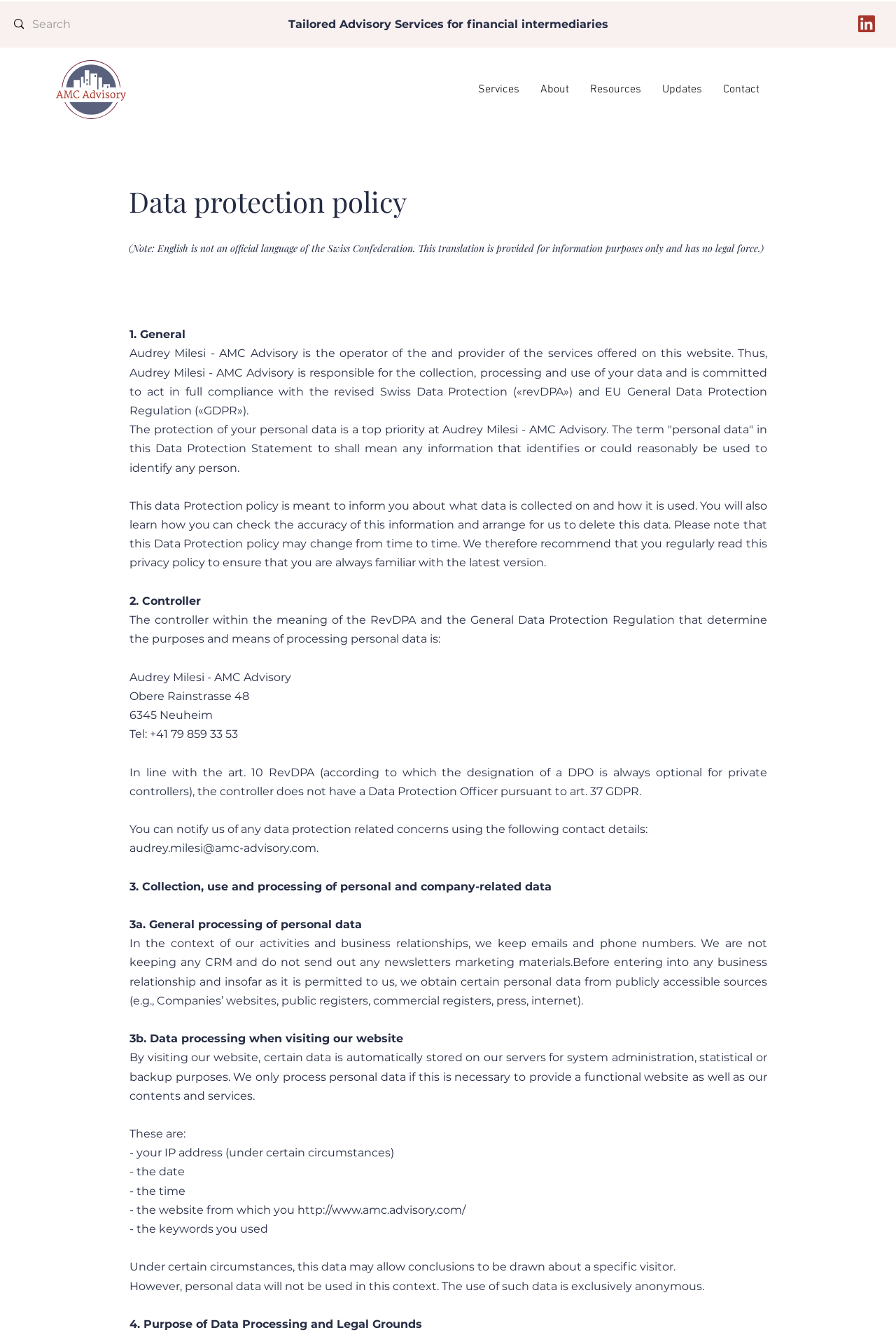Given the webpage screenshot and the description, determine the bounding box coordinates (top-left x, top-left y, bottom-right x, bottom-right y) that define the location of the UI element matching this description: aria-label="Search" name="q" placeholder="Search"

[0.036, 0.006, 0.155, 0.03]